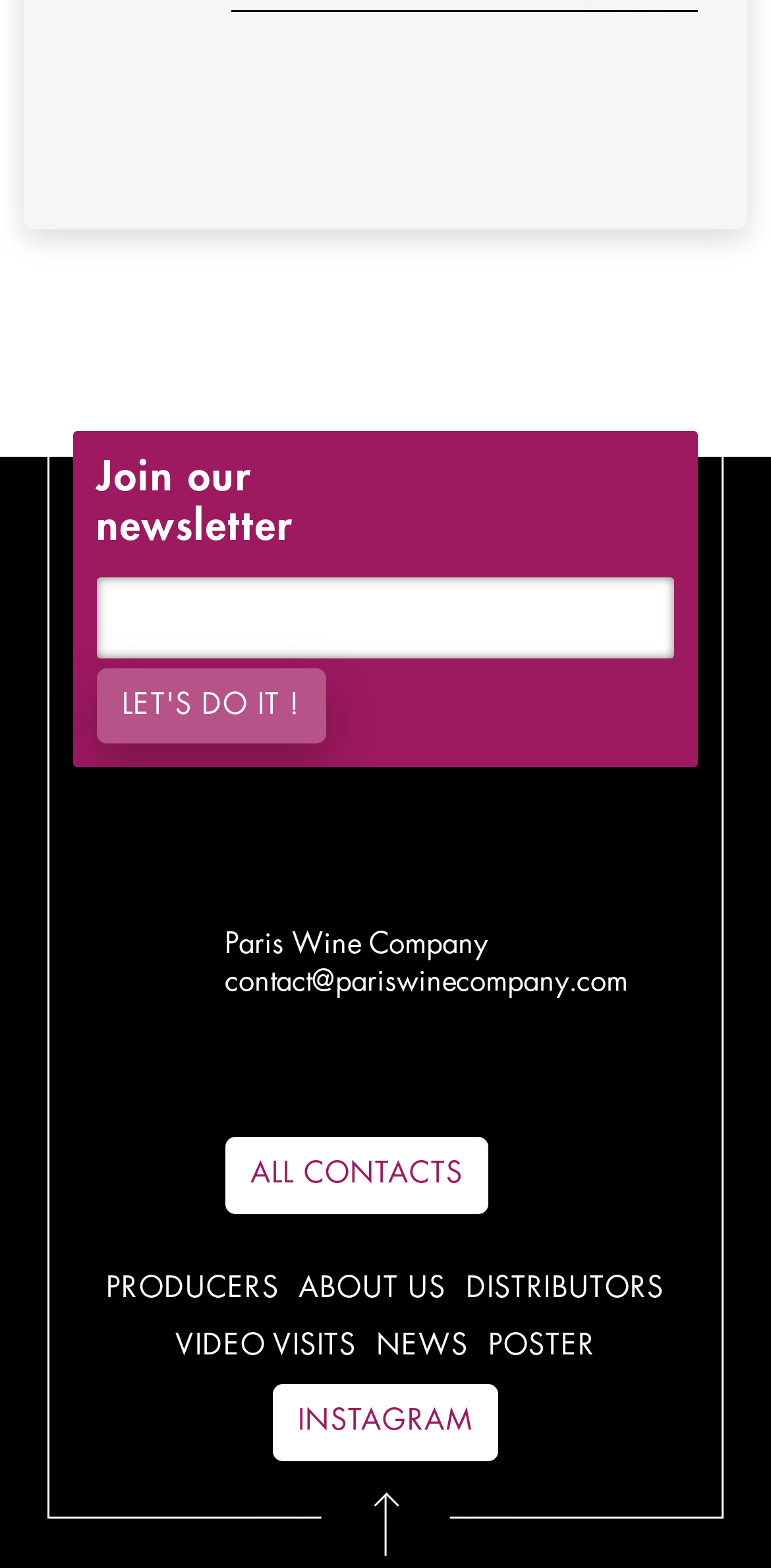Select the bounding box coordinates of the element I need to click to carry out the following instruction: "Subscribe to the newsletter".

[0.125, 0.426, 0.423, 0.474]